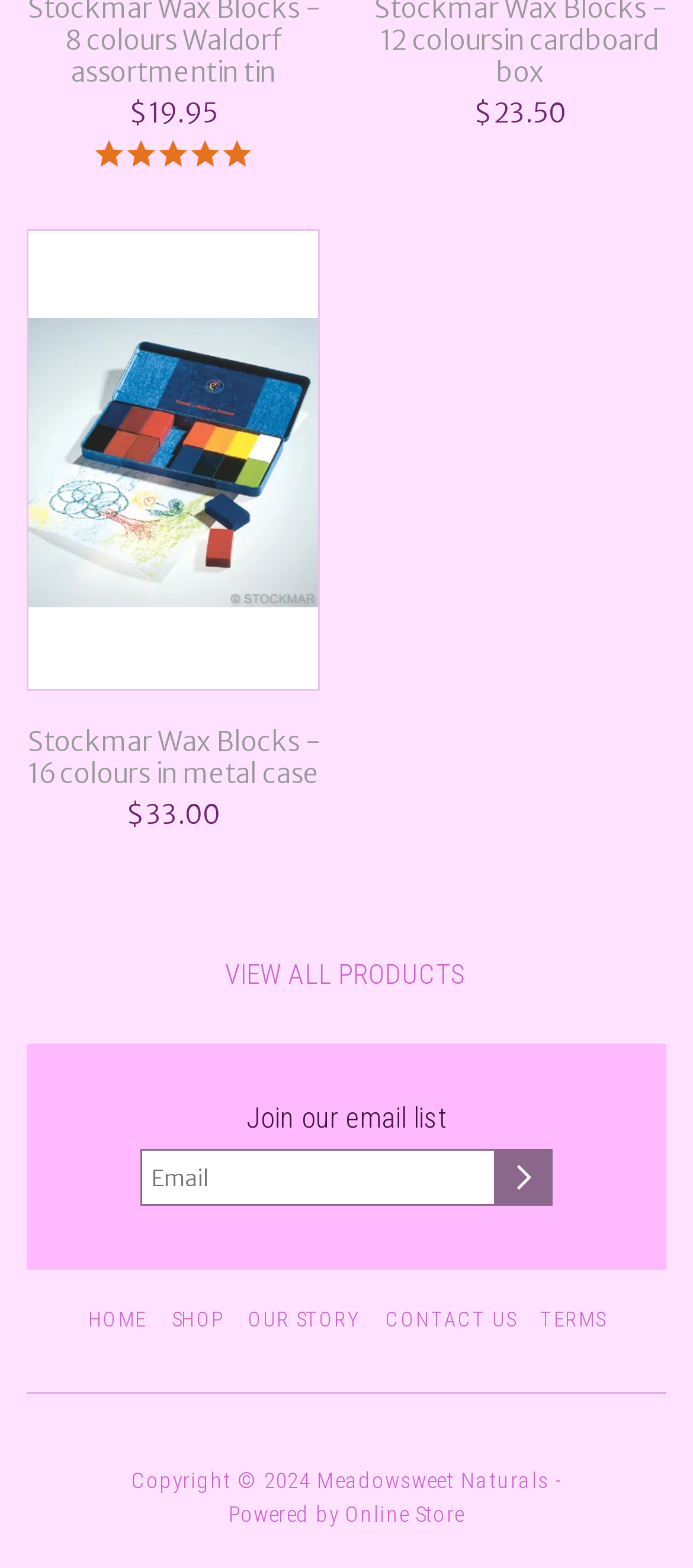What is the rating of Stockmar Wax Blocks?
Provide an in-depth and detailed answer to the question.

The rating of Stockmar Wax Blocks is 5.0 stars, which is represented by a generic element with ID 749, containing the text '     5.0 star rating', located near the top section of the webpage.